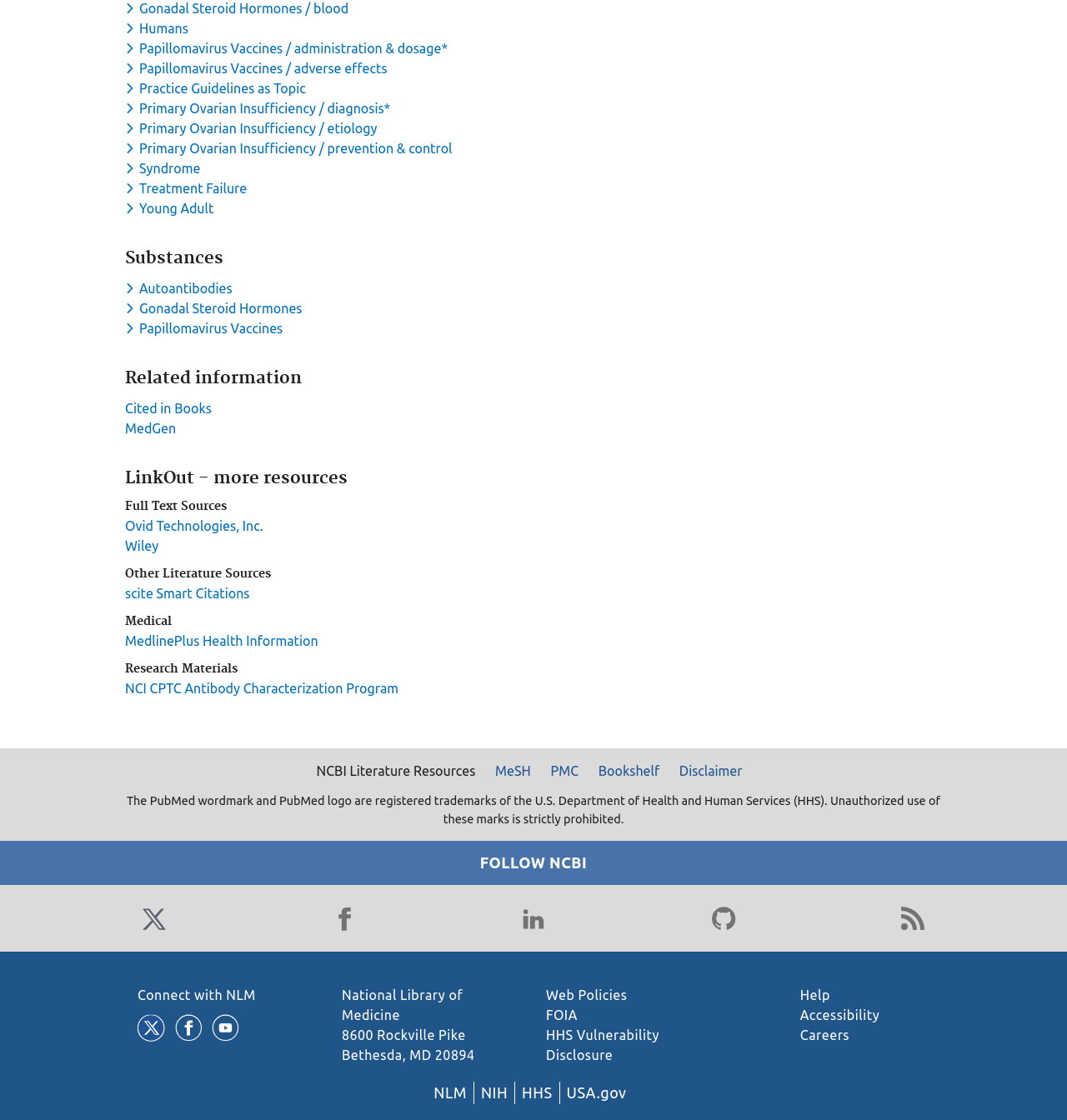Please find and report the bounding box coordinates of the element to click in order to perform the following action: "Connect with NLM". The coordinates should be expressed as four float numbers between 0 and 1, in the format [left, top, right, bottom].

[0.129, 0.882, 0.24, 0.895]